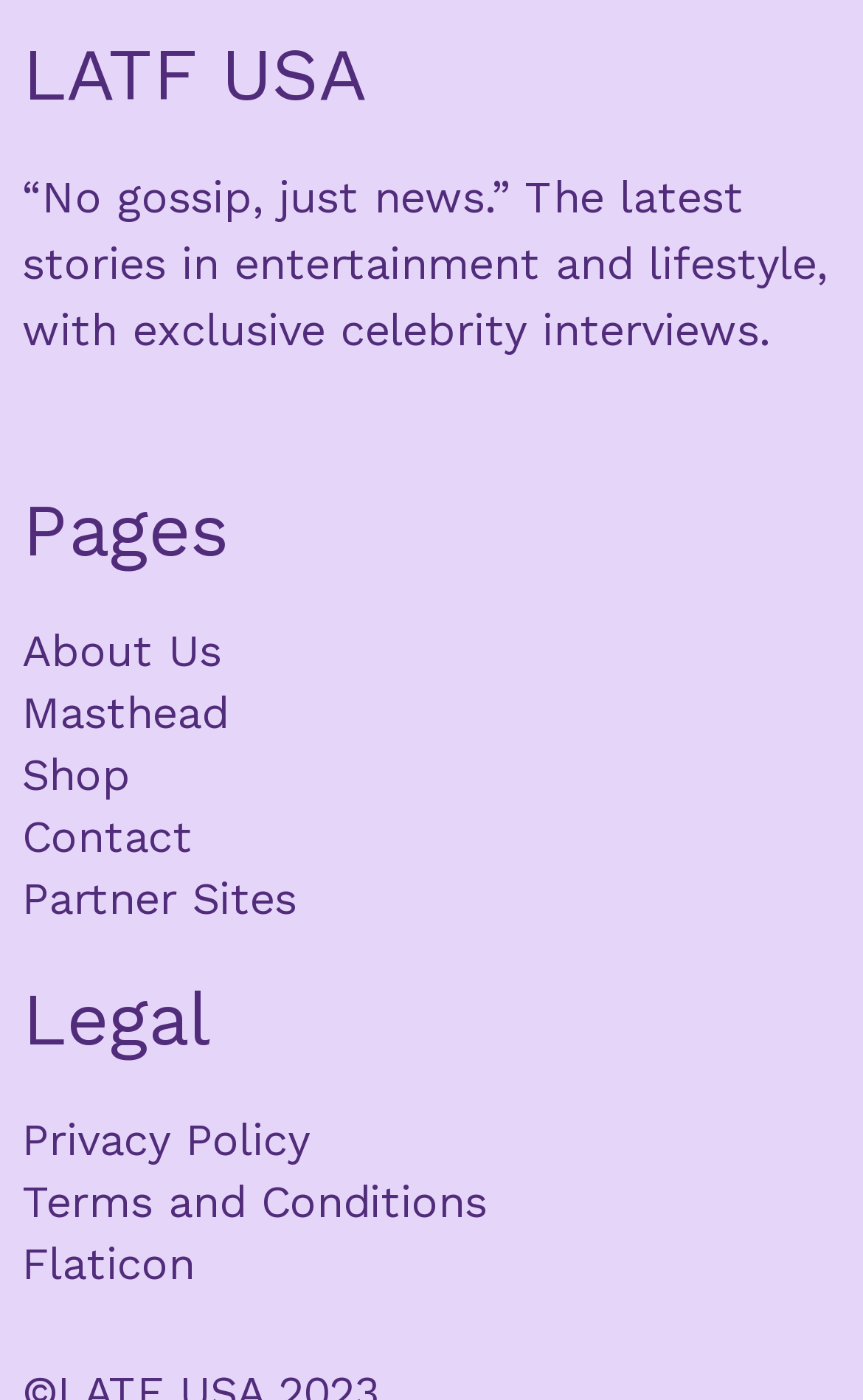Refer to the image and provide a thorough answer to this question:
What is the slogan of LATF USA?

The slogan of LATF USA can be found in the StaticText element with the OCR text '“No gossip, just news.” The latest stories in entertainment and lifestyle, with exclusive celebrity interviews.' which is located below the heading 'LATF USA'.